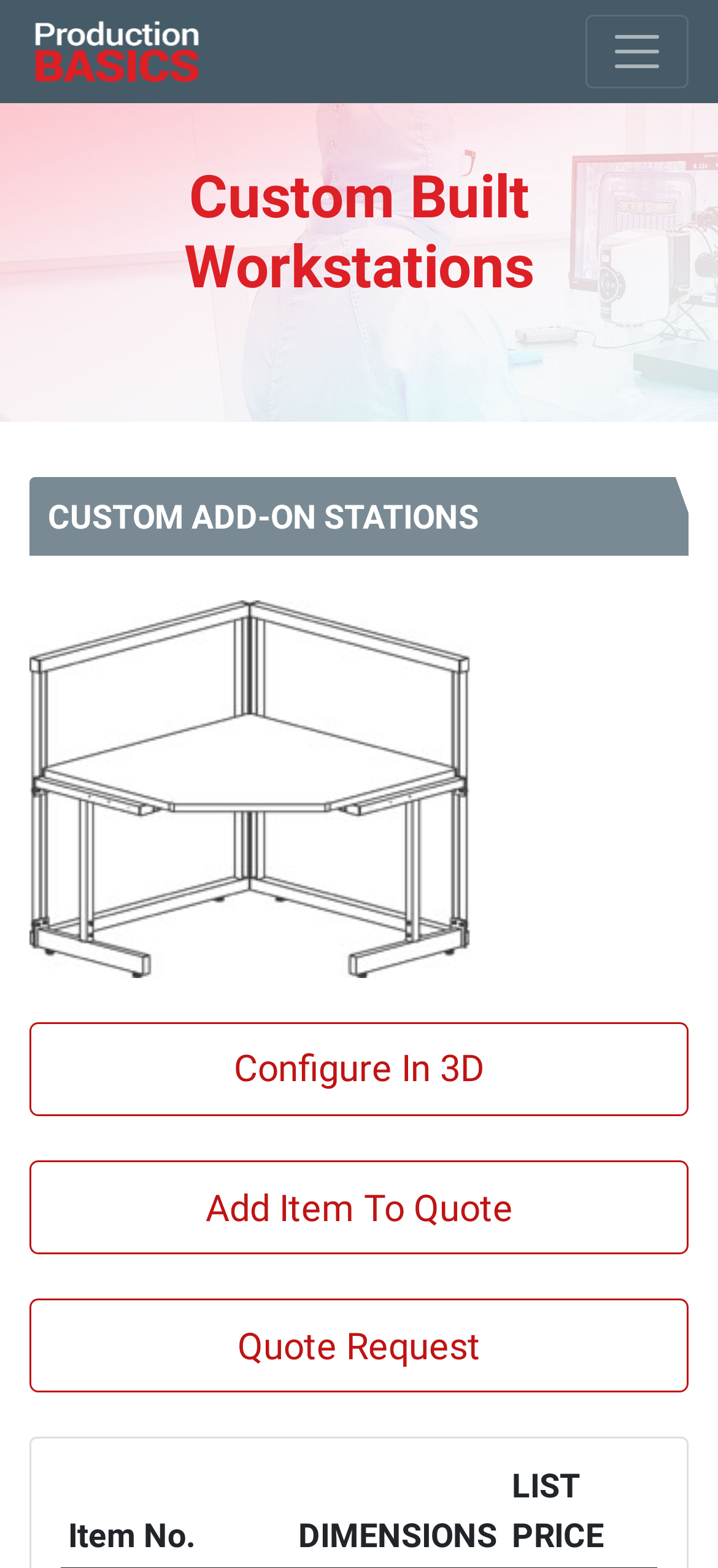From the element description Quote Request, predict the bounding box coordinates of the UI element. The coordinates must be specified in the format (top-left x, top-left y, bottom-right x, bottom-right y) and should be within the 0 to 1 range.

[0.041, 0.828, 0.959, 0.888]